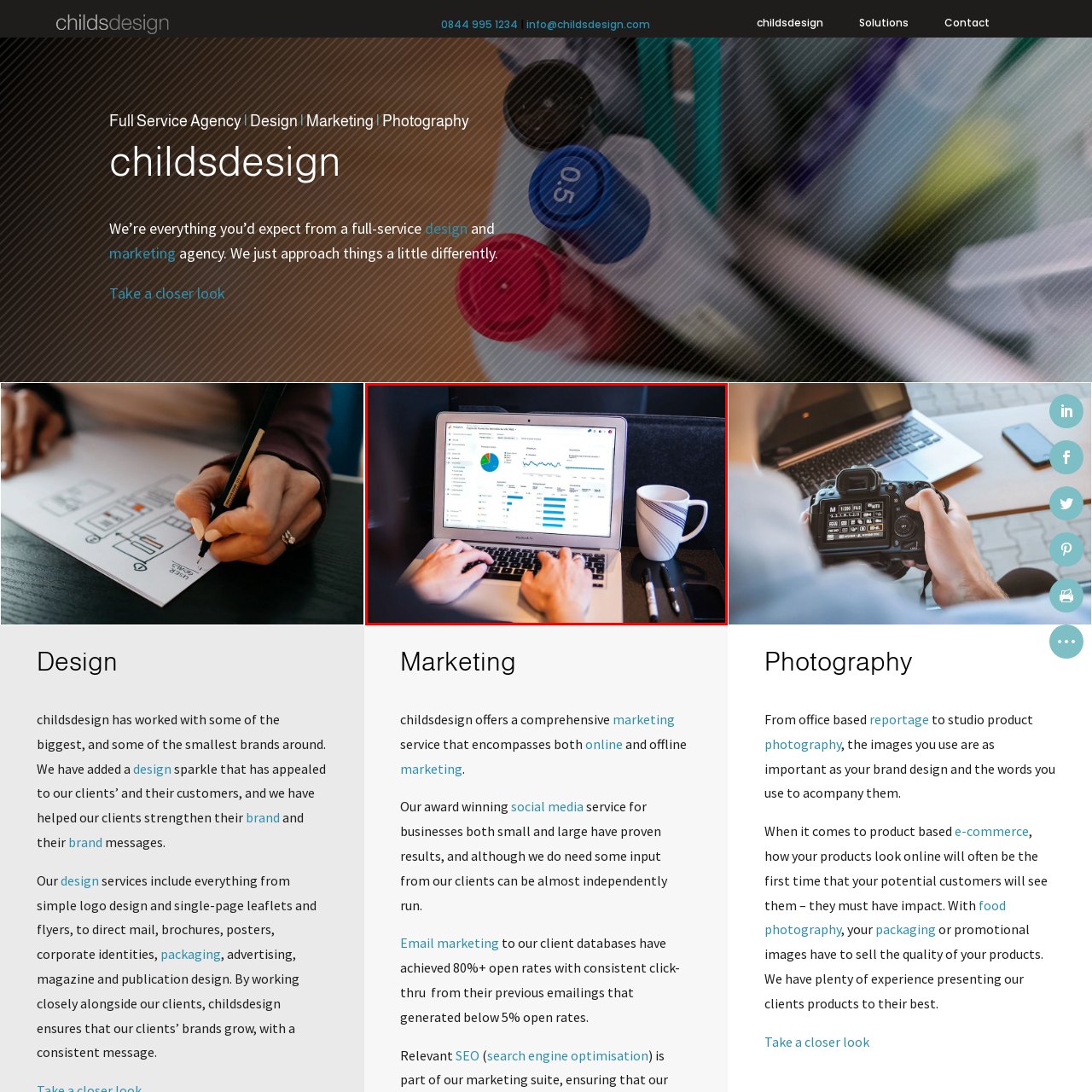What type of graphs are on the screen? Analyze the image within the red bounding box and give a one-word or short-phrase response.

Pie chart and bar graphs